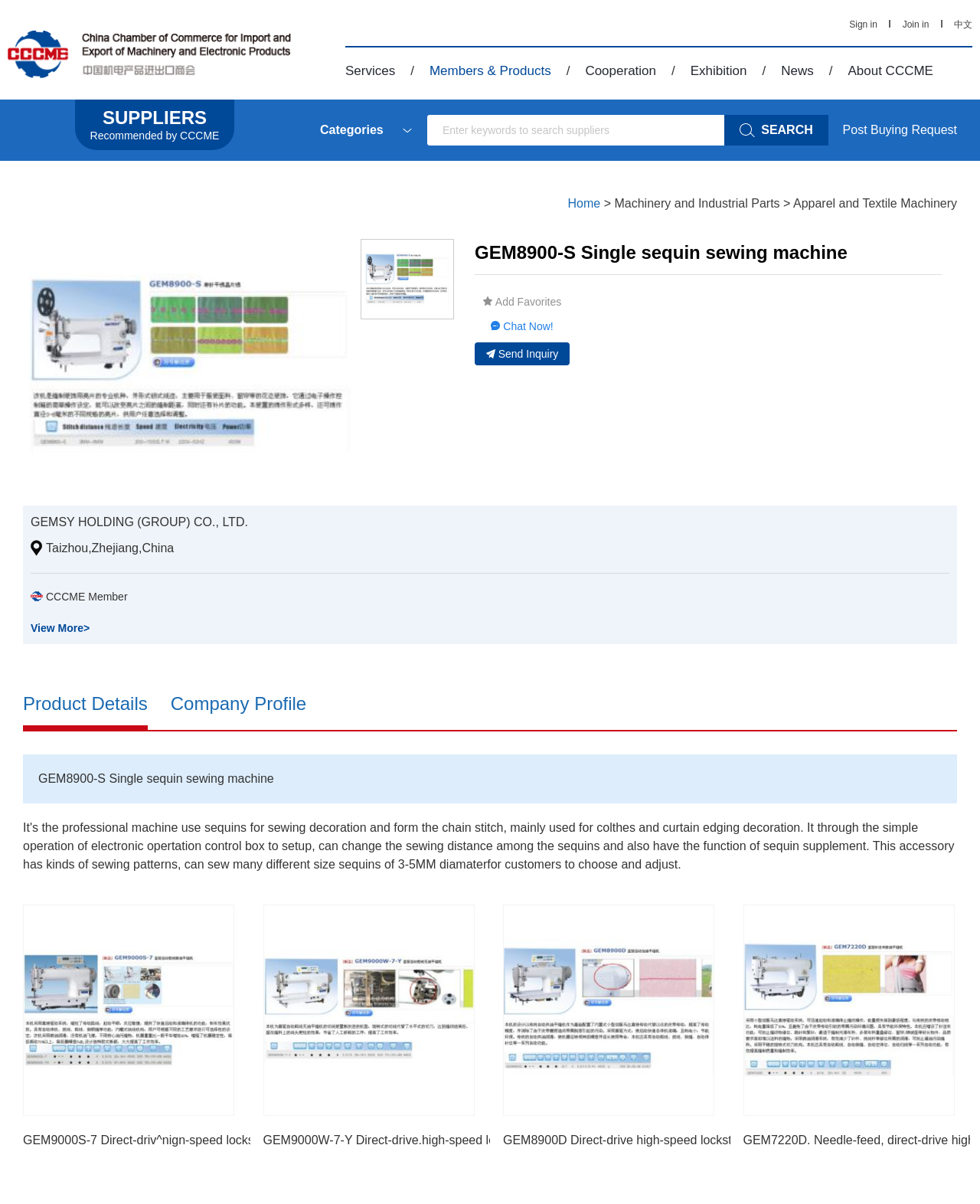Show the bounding box coordinates for the element that needs to be clicked to execute the following instruction: "View product details". Provide the coordinates in the form of four float numbers between 0 and 1, i.e., [left, top, right, bottom].

[0.023, 0.576, 0.151, 0.593]